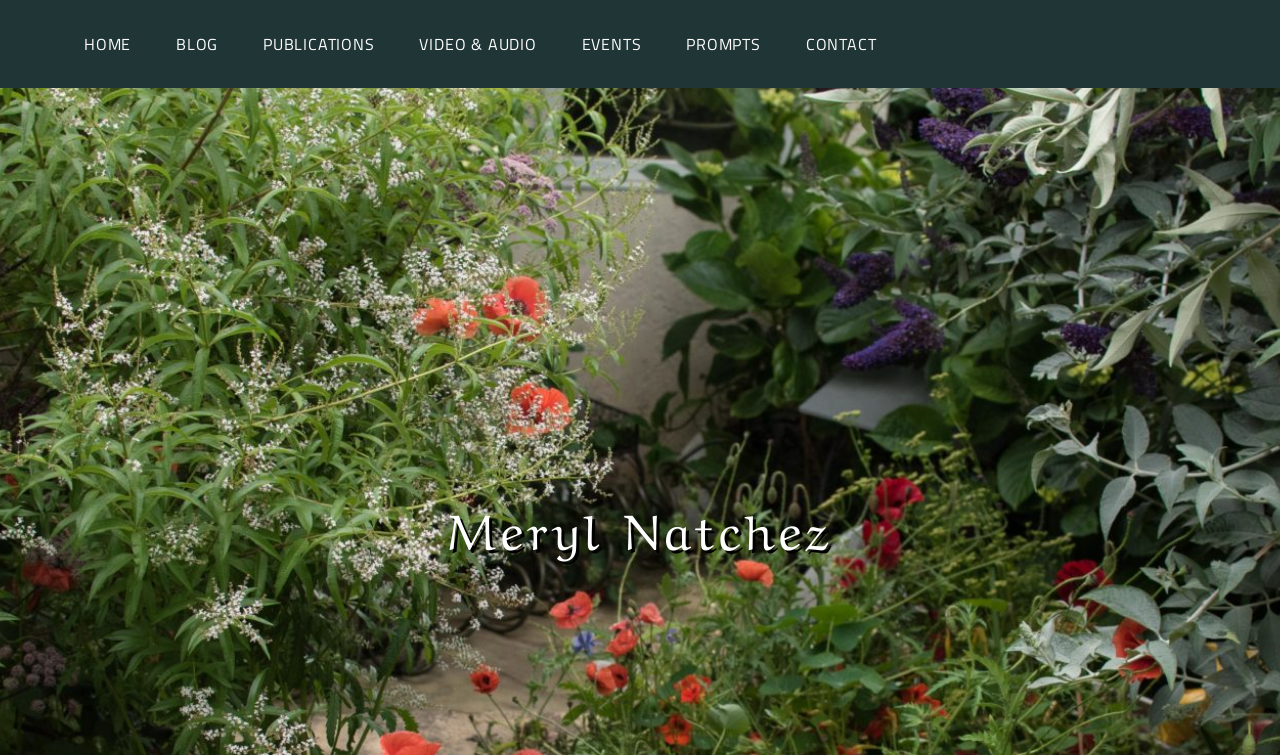Use a single word or phrase to answer the question: 
What is the layout of the top section of the webpage?

Table layout